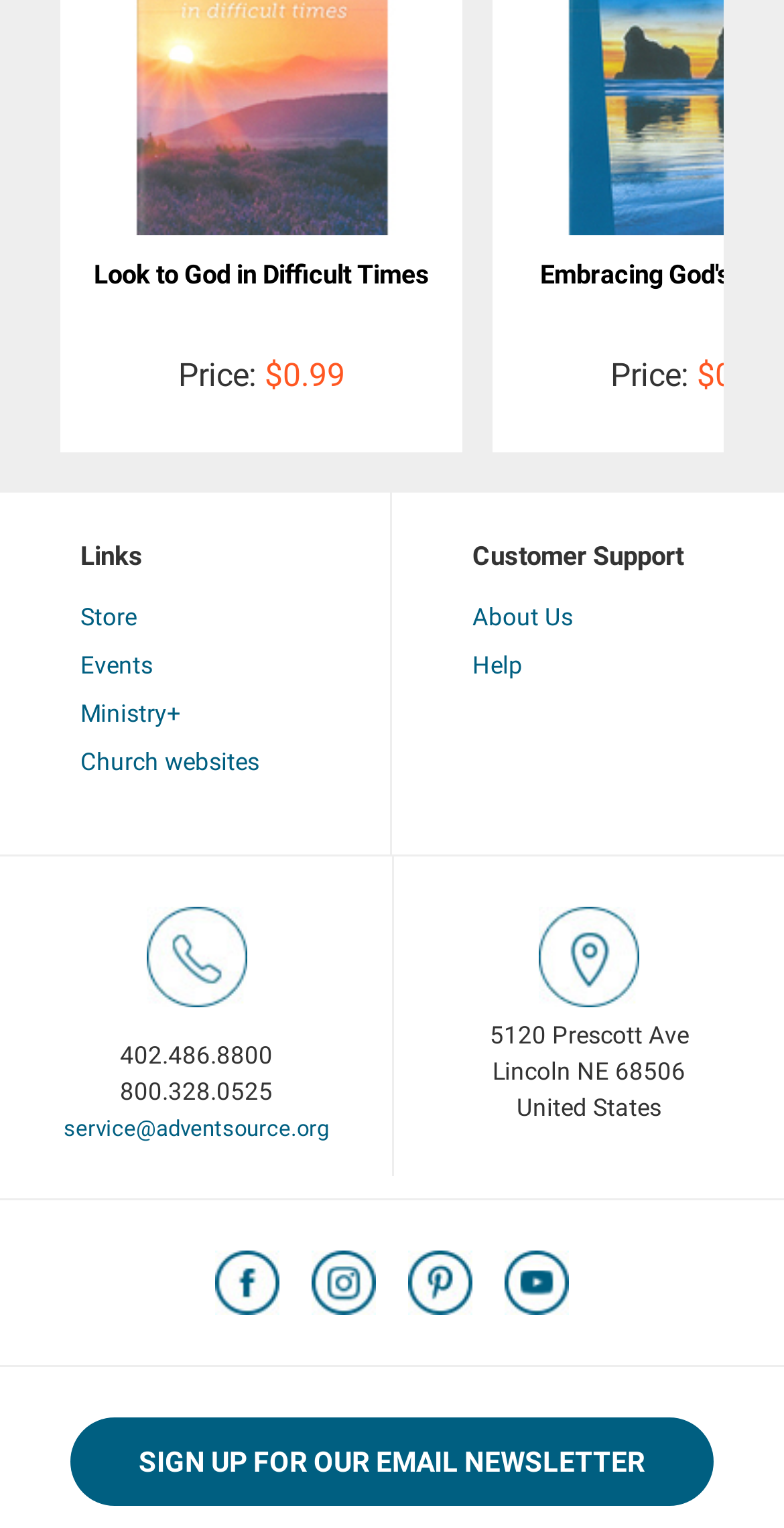How many social media links are there?
Provide a detailed and extensive answer to the question.

The social media links can be found in the link elements with IDs 238, 239, 240, and 241, which correspond to Facebook, Instagram, Pinterest, and YouTube respectively.